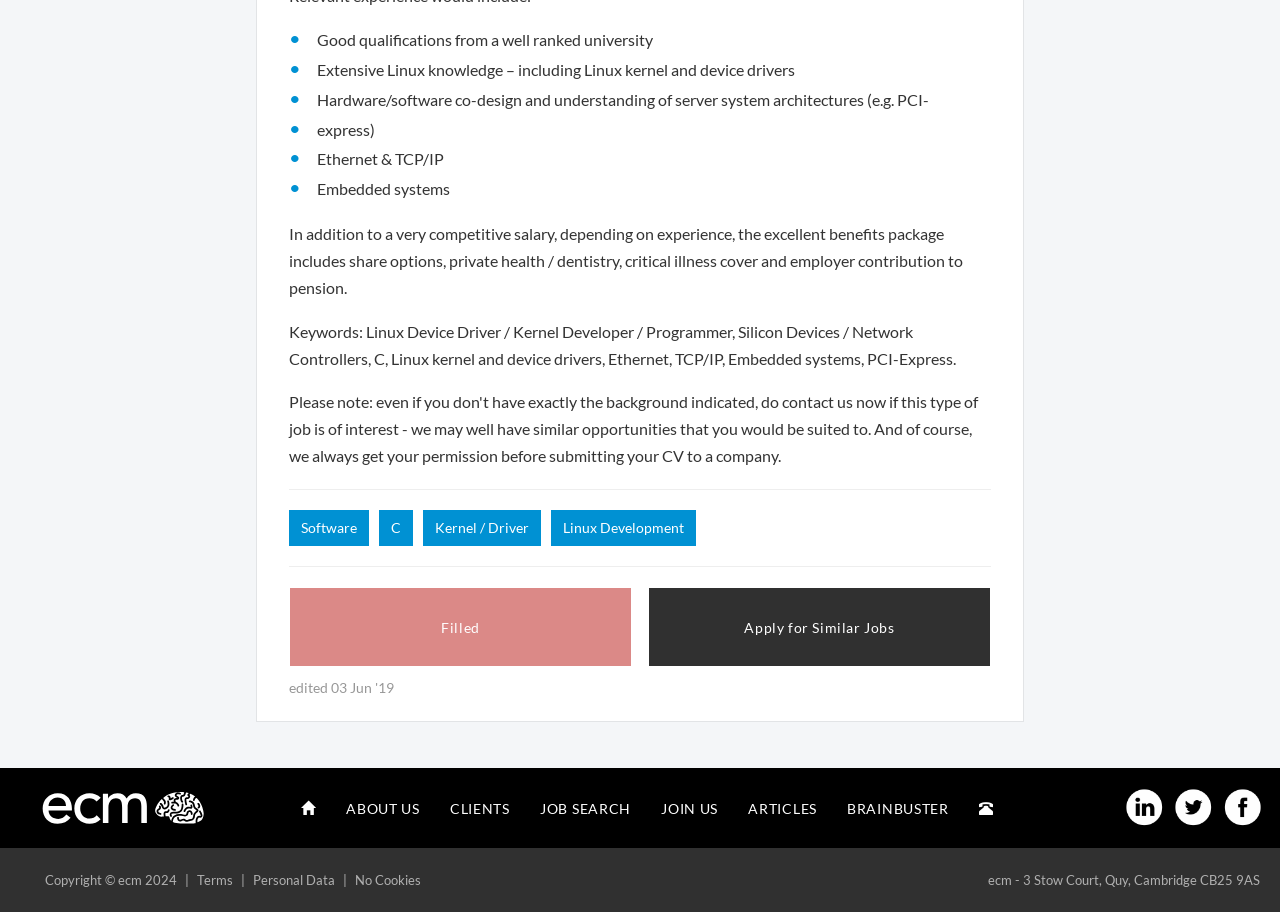With reference to the image, please provide a detailed answer to the following question: What are the keywords related to the job?

The webpage lists the keywords related to the job, which include Linux Device Driver, Kernel Developer, Programmer, Silicon Devices, Network Controllers, C, Linux kernel and device drivers, Ethernet, TCP/IP, Embedded systems, and PCI-Express.